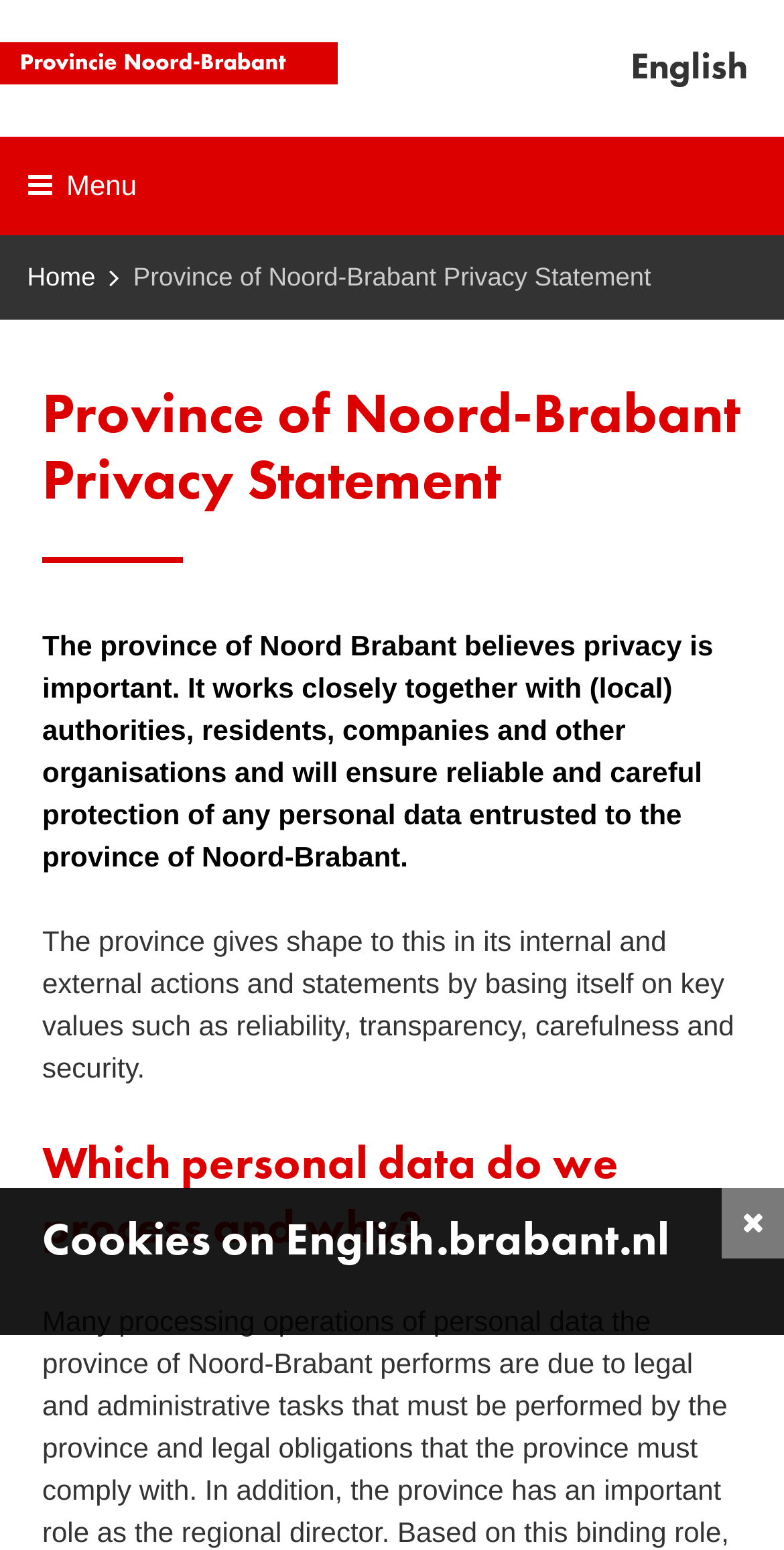What is the language of the webpage?
Please respond to the question with a detailed and well-explained answer.

The language of the webpage can be found in the heading 'English' at the top right corner of the webpage, which indicates that the webpage is in English.